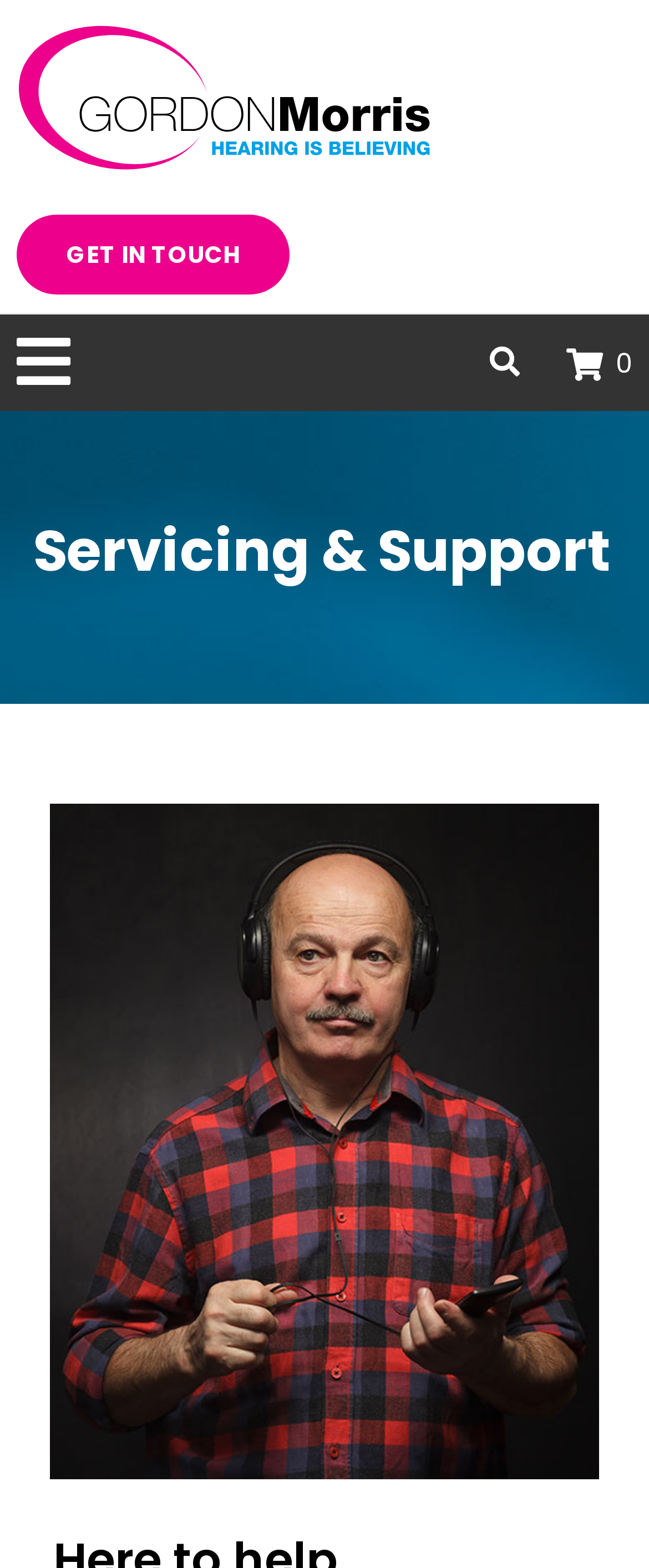What is the main topic of the webpage?
Give a one-word or short phrase answer based on the image.

Servicing & Support